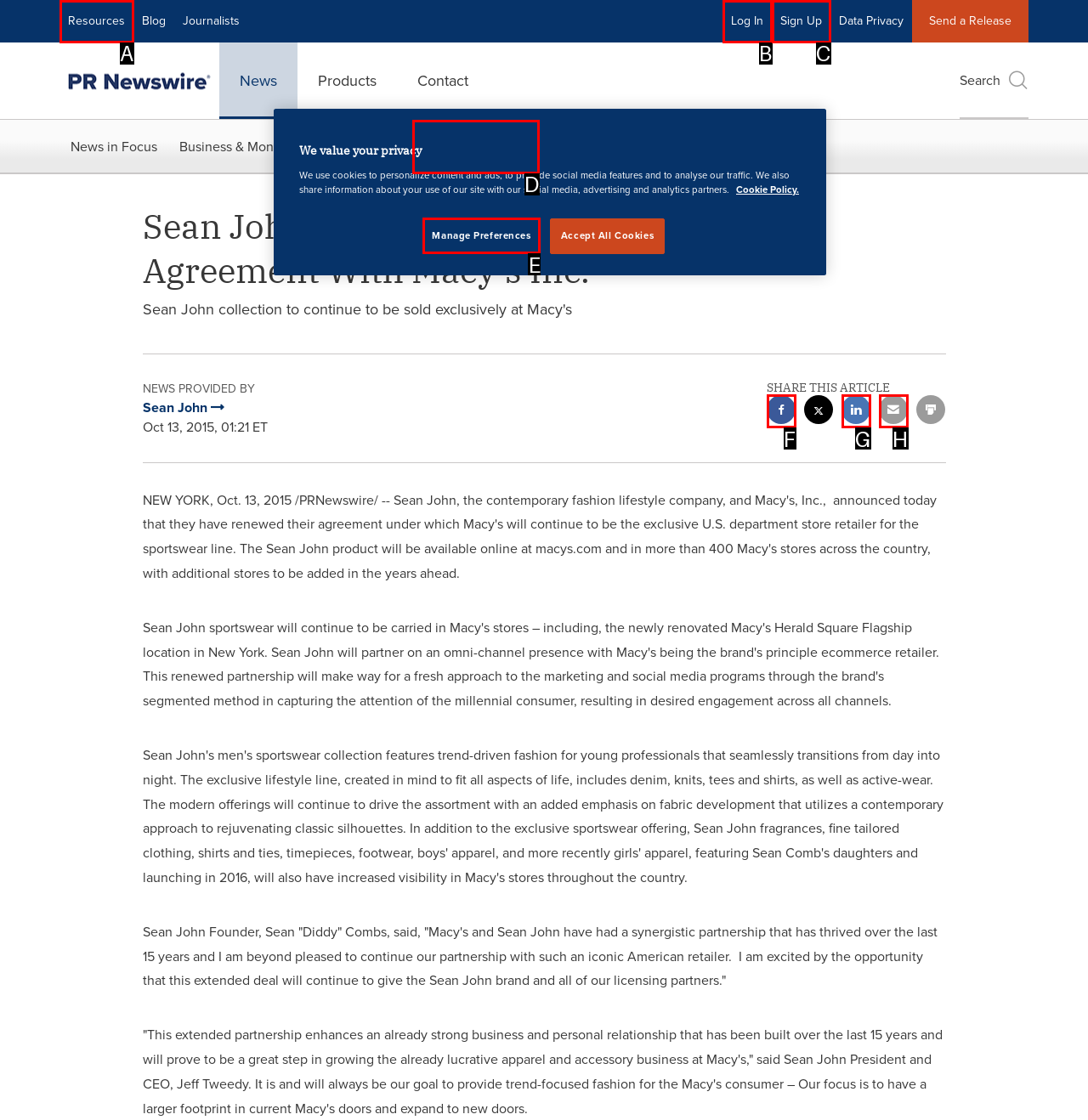Determine the option that aligns with this description: aria-label="facebook sharing"
Reply with the option's letter directly.

F